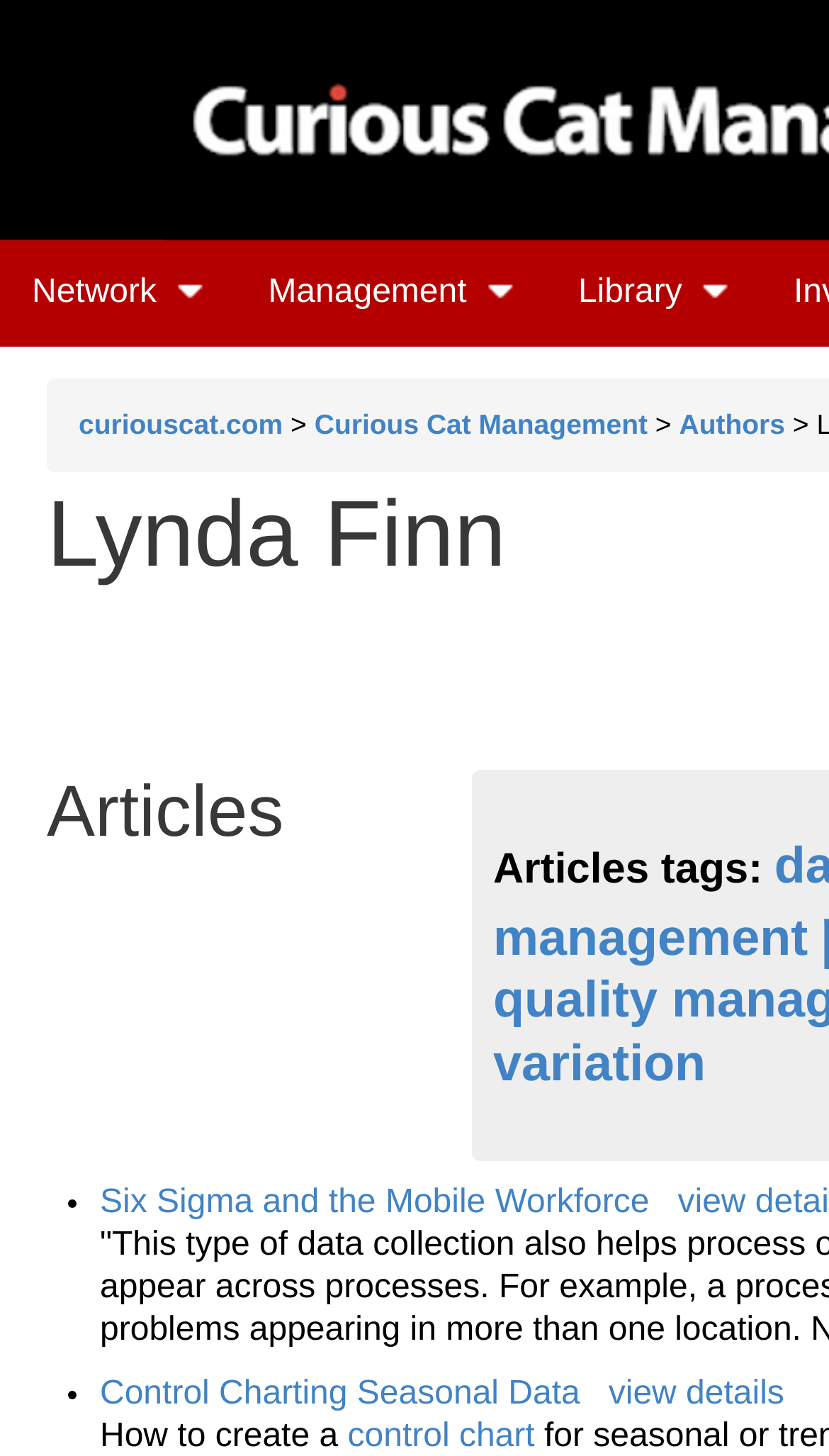Determine the bounding box coordinates for the region that must be clicked to execute the following instruction: "Click on Network".

[0.0, 0.164, 0.285, 0.237]